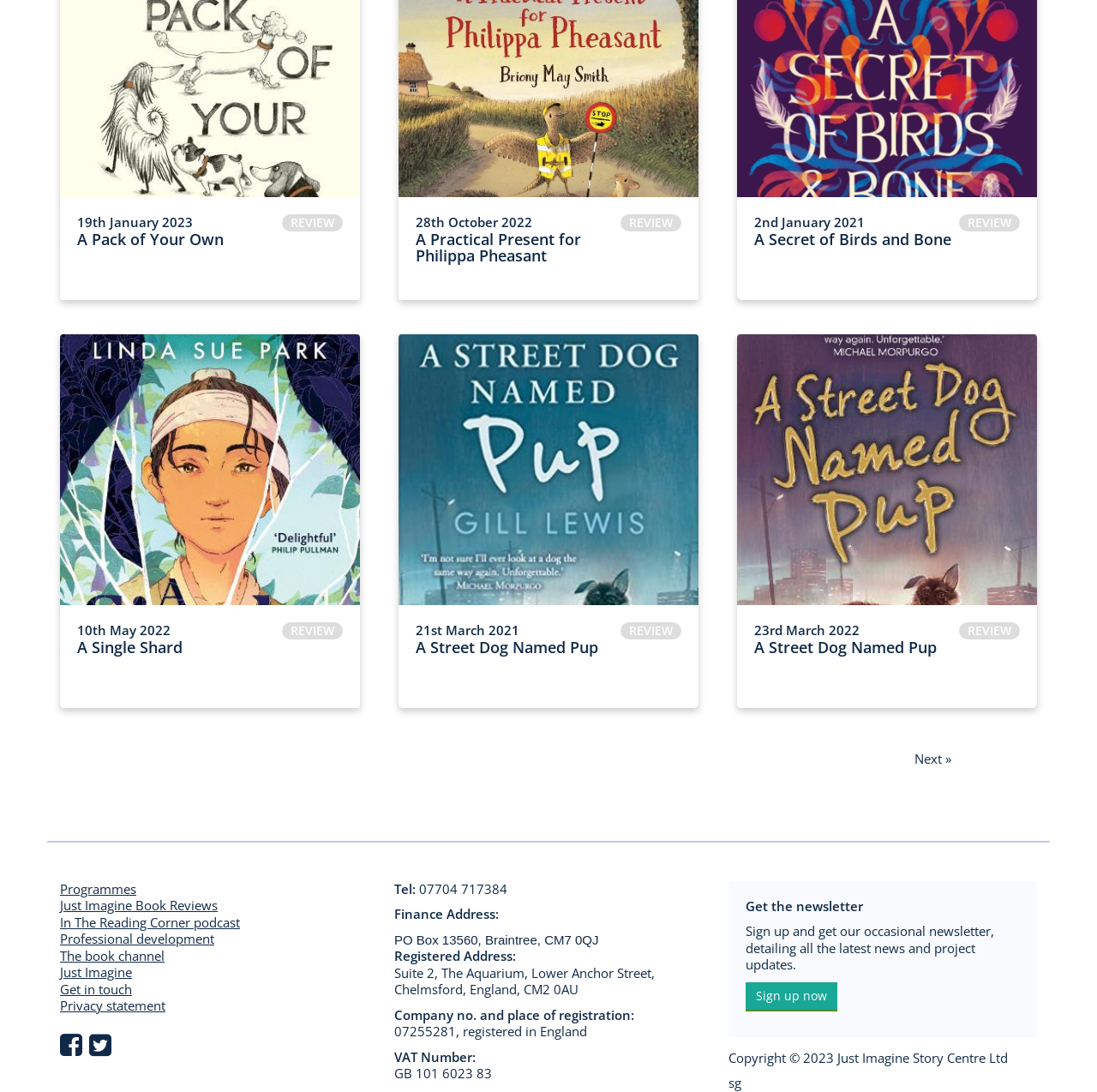Specify the bounding box coordinates of the element's region that should be clicked to achieve the following instruction: "Get the newsletter". The bounding box coordinates consist of four float numbers between 0 and 1, in the format [left, top, right, bottom].

[0.68, 0.821, 0.787, 0.837]